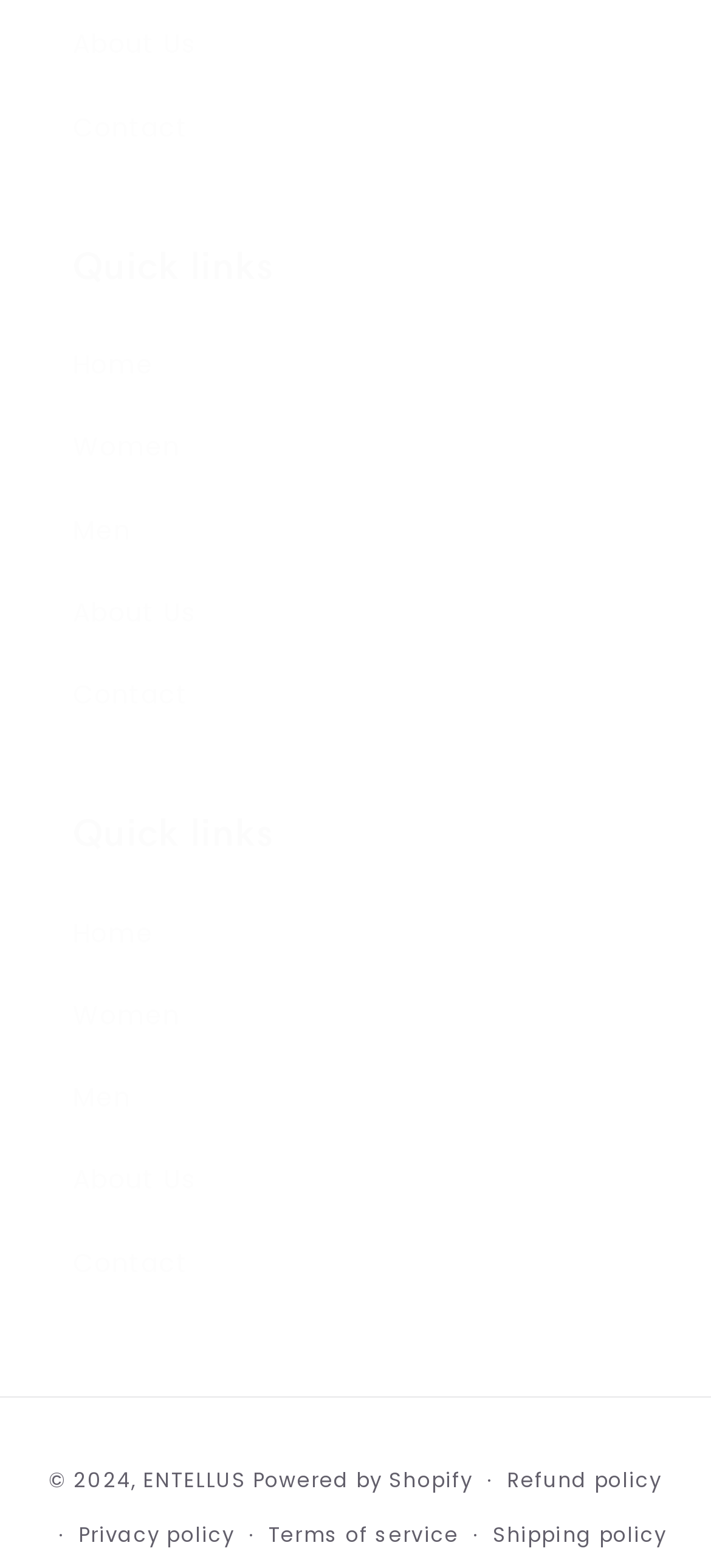Locate the bounding box coordinates of the element's region that should be clicked to carry out the following instruction: "go to women's section". The coordinates need to be four float numbers between 0 and 1, i.e., [left, top, right, bottom].

[0.103, 0.26, 0.897, 0.312]